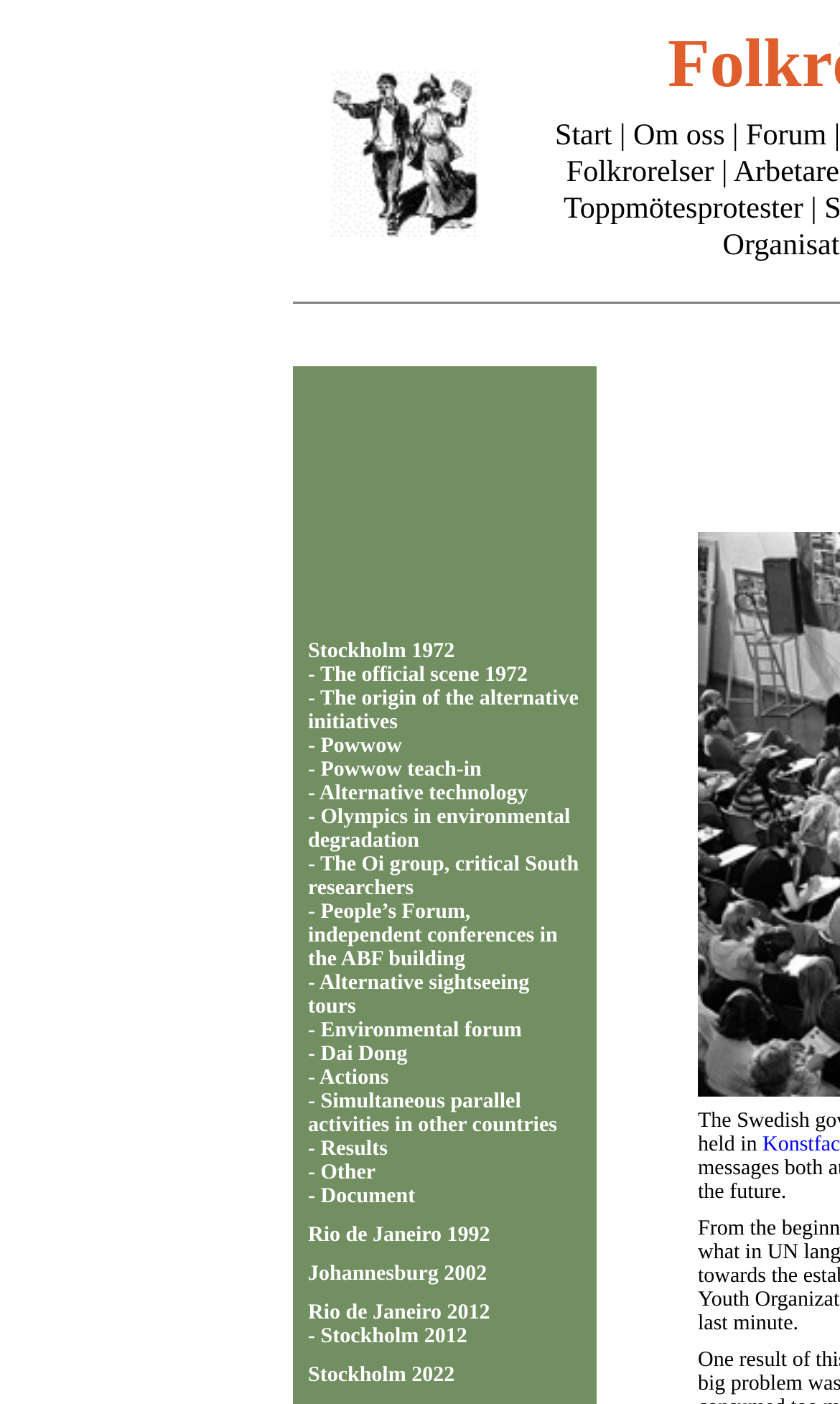Given the content of the image, can you provide a detailed answer to the question?
How many conferences are listed?

I counted the number of headings that describe conferences, which are 'Stockholm 1972', 'Rio de Janeiro 1992', 'Johannesburg 2002', 'Rio de Janeiro 2012 - Stockholm 2012', and 'Stockholm 2022'.